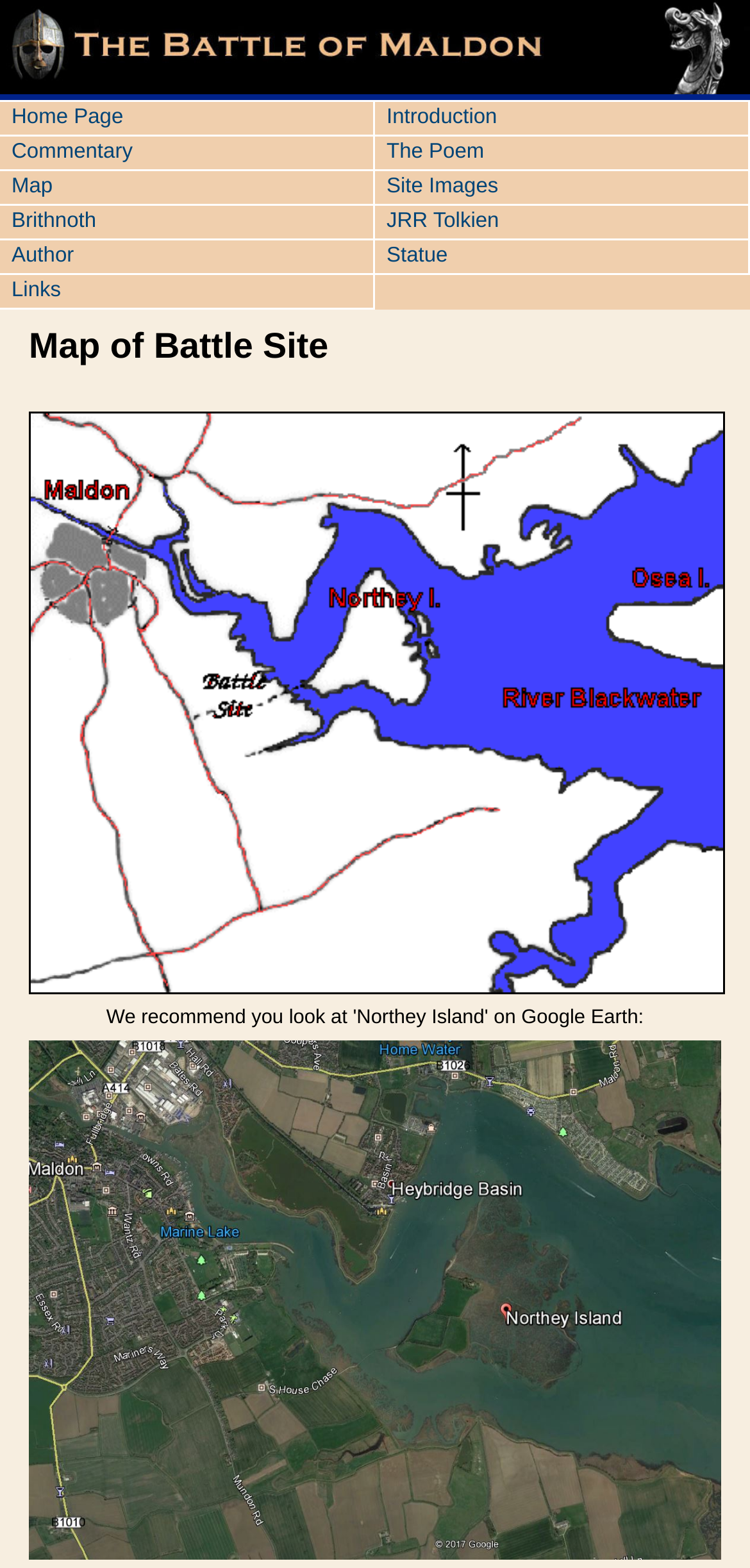Please determine the bounding box coordinates for the UI element described as: "Site Images".

[0.5, 0.109, 1.0, 0.129]